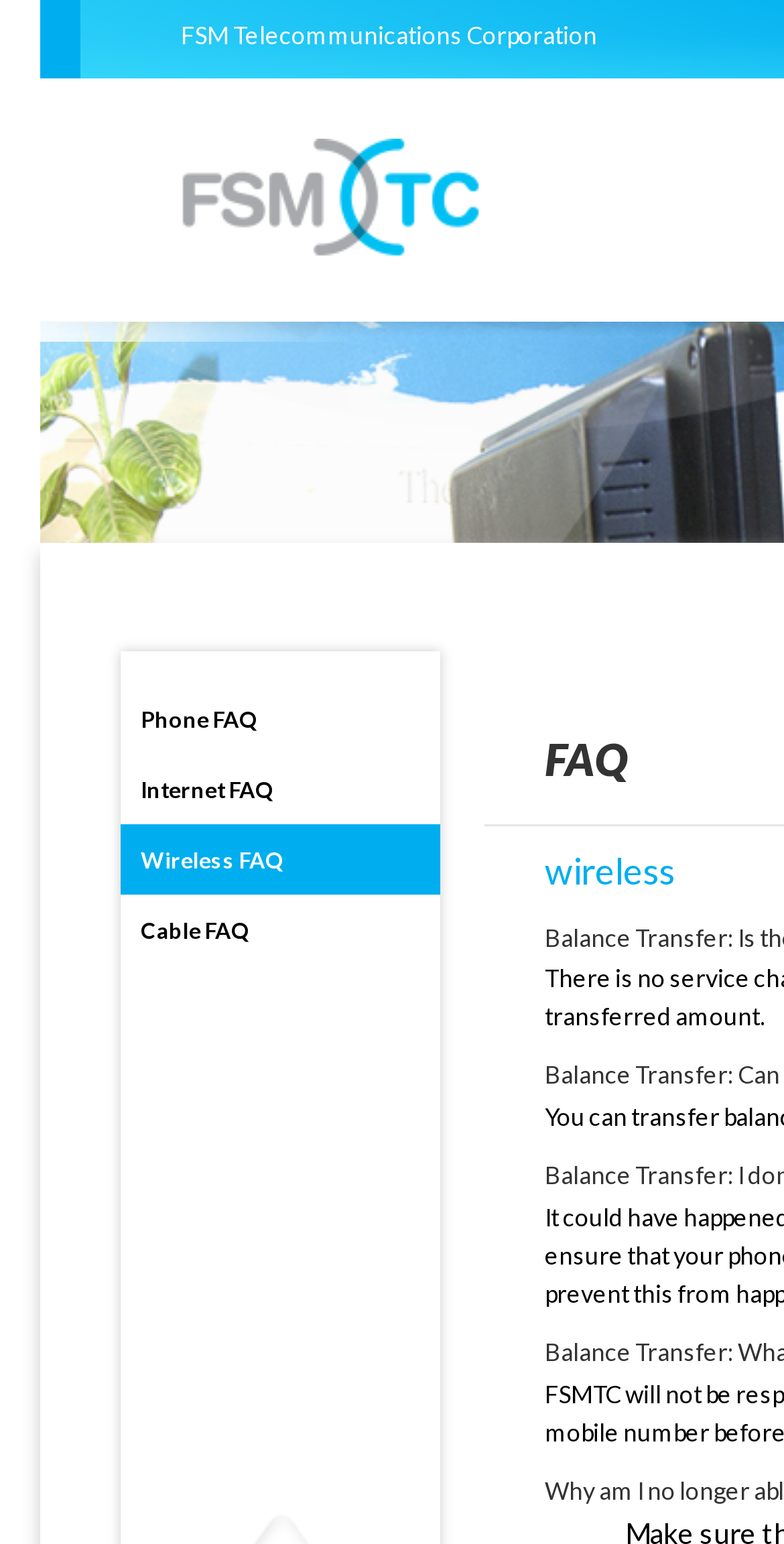How many FAQ categories are available?
Please provide a comprehensive answer based on the visual information in the image.

I counted the number of link elements with FAQ category names, which are 'Phone FAQ', 'Internet FAQ', 'Wireless FAQ', and 'Cable FAQ'. There are 4 FAQ categories in total.